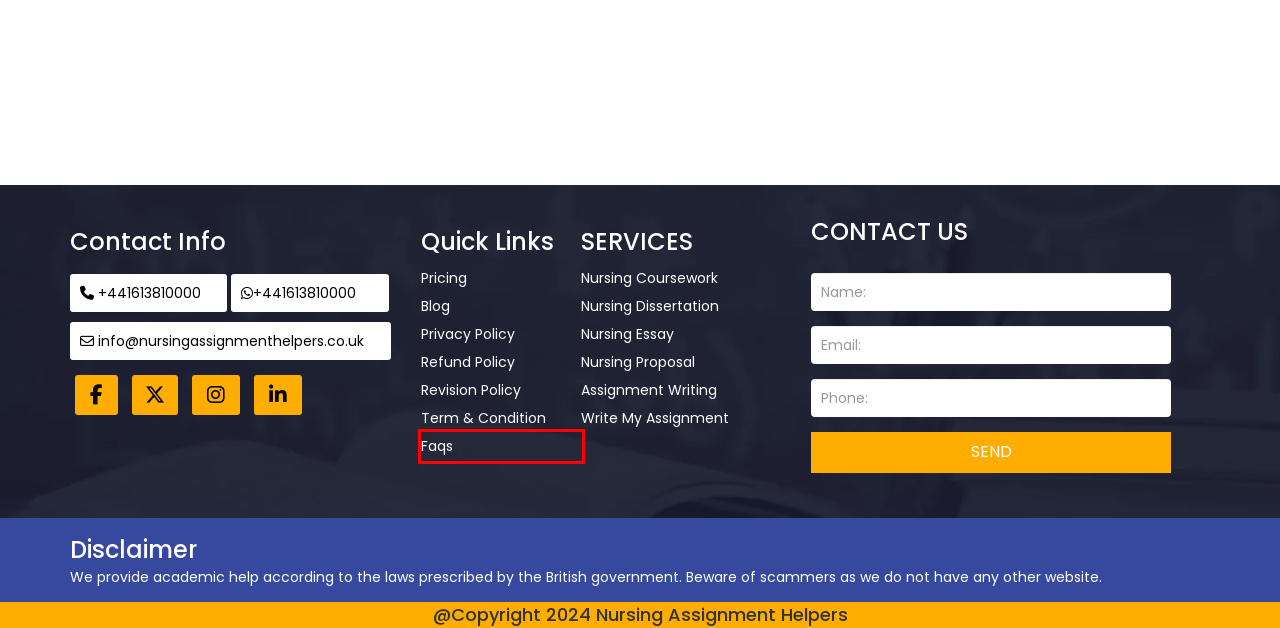You have a screenshot of a webpage with a red bounding box highlighting a UI element. Your task is to select the best webpage description that corresponds to the new webpage after clicking the element. Here are the descriptions:
A. Privacy Policy – Best Nursing Assignment Writing Helpers UK
B. Refund Policy – Best Nursing Assignment Writing Helpers UK
C. Hire Nursing Essay Writers UK – Nursing Essay Help UK
D. UK’s Best #1 Nursing Proposal Help UK – Research Writers
E. Faqs – Best Nursing Assignment Writing Helpers UK
F. Revision Policy – Best Nursing Assignment Writing Helpers UK
G. Rated #01 Nursing Coursework Help UK - Coursework Writers
H. Term & Condition – Best Nursing Assignment Writing Helpers UK

E